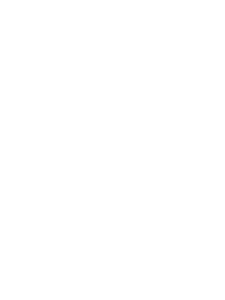Thoroughly describe the content and context of the image.

The image depicts a porch undergoing restoration work, showcasing the expertise of AMC911 in porch foundation rejuvenation. The focus is on the structural elements, highlighting both the craftsmanship involved and the quality of materials used. This visual representation emphasizes the importance of a solid foundation in enhancing the appearance and safety of a porch, thereby contributing to the overall aesthetic of the home. The restoration process is essential to maintain the first impression a property makes, reflecting AMC911's commitment to excellence in masonry and foundation repair. The image is part of a presentation that illustrates the company's capabilities and the transformative potential of their services.